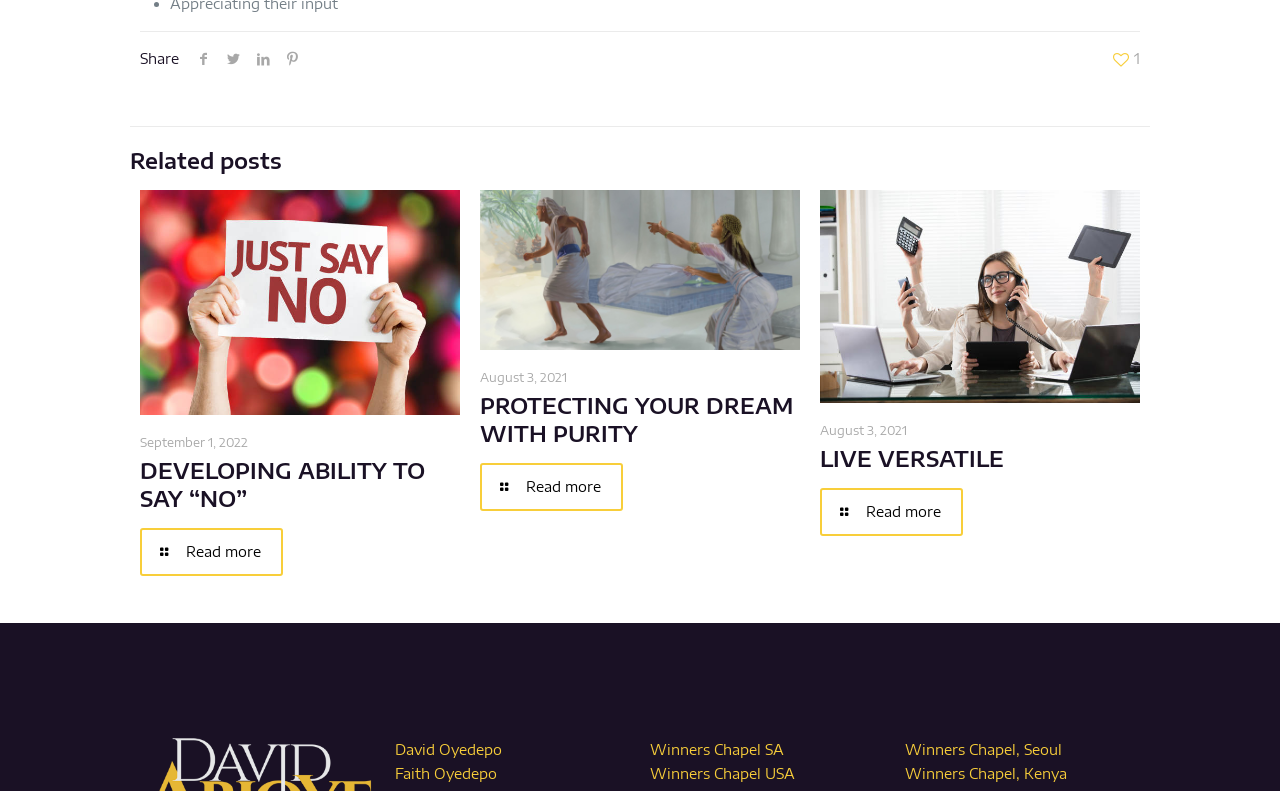Identify the bounding box coordinates for the element you need to click to achieve the following task: "Read more about DEVELOPING ABILITY TO SAY “NO”". The coordinates must be four float values ranging from 0 to 1, formatted as [left, top, right, bottom].

[0.11, 0.668, 0.221, 0.729]